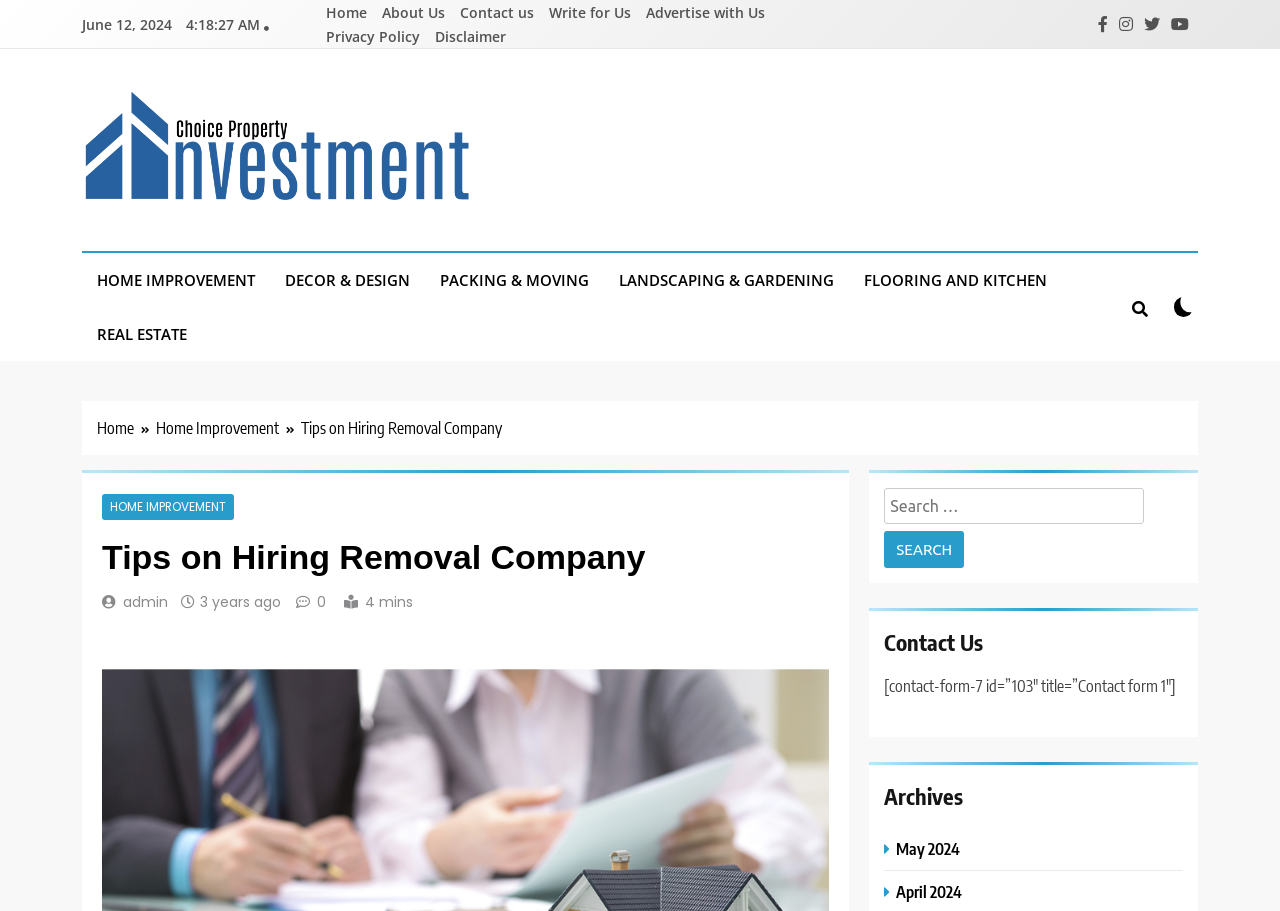Extract the bounding box coordinates for the UI element described by the text: "3 years ago". The coordinates should be in the form of [left, top, right, bottom] with values between 0 and 1.

[0.156, 0.649, 0.22, 0.671]